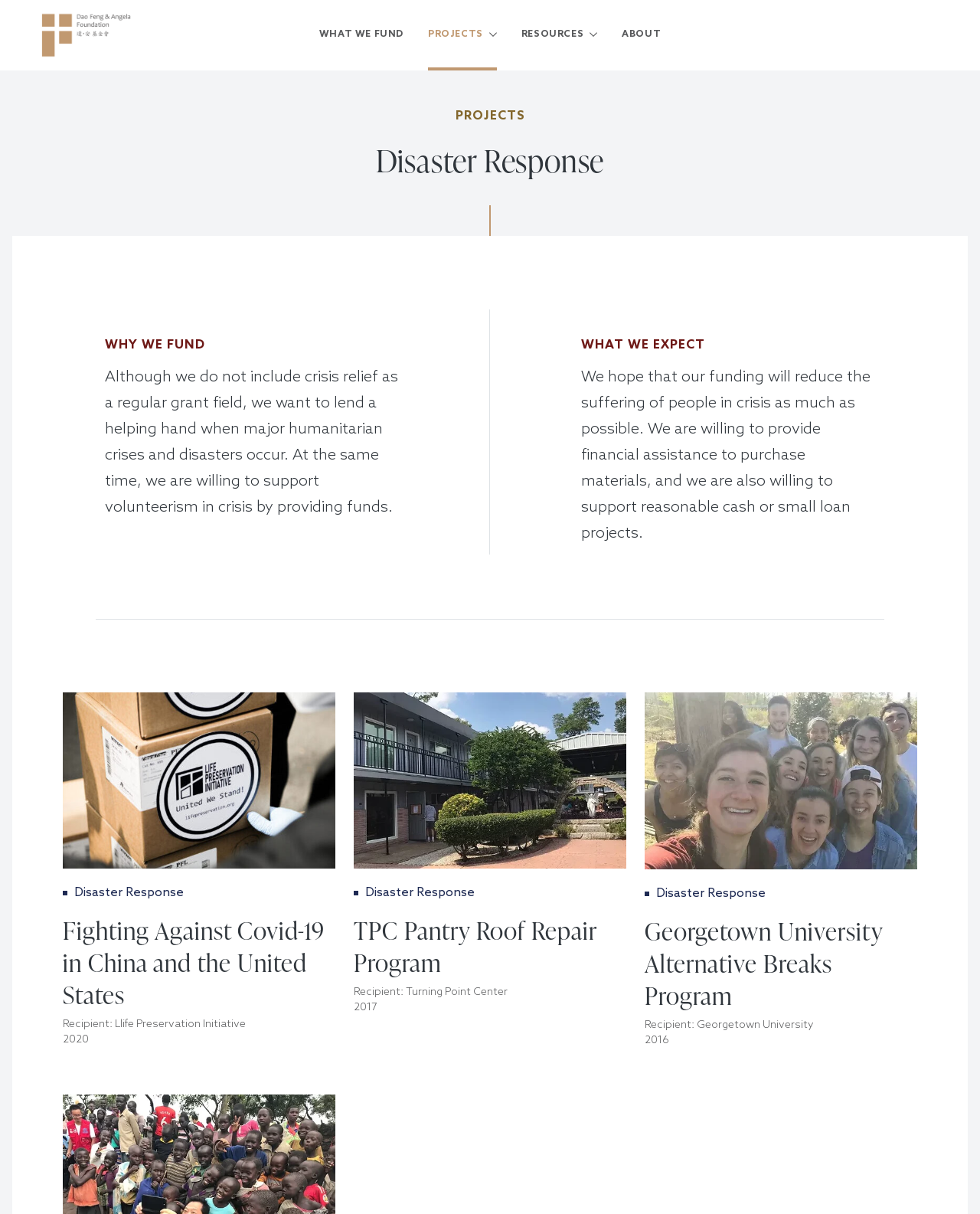Please specify the bounding box coordinates of the region to click in order to perform the following instruction: "Click the 'Fighting Against Covid-19 in China and the United States' link".

[0.064, 0.636, 0.342, 0.648]